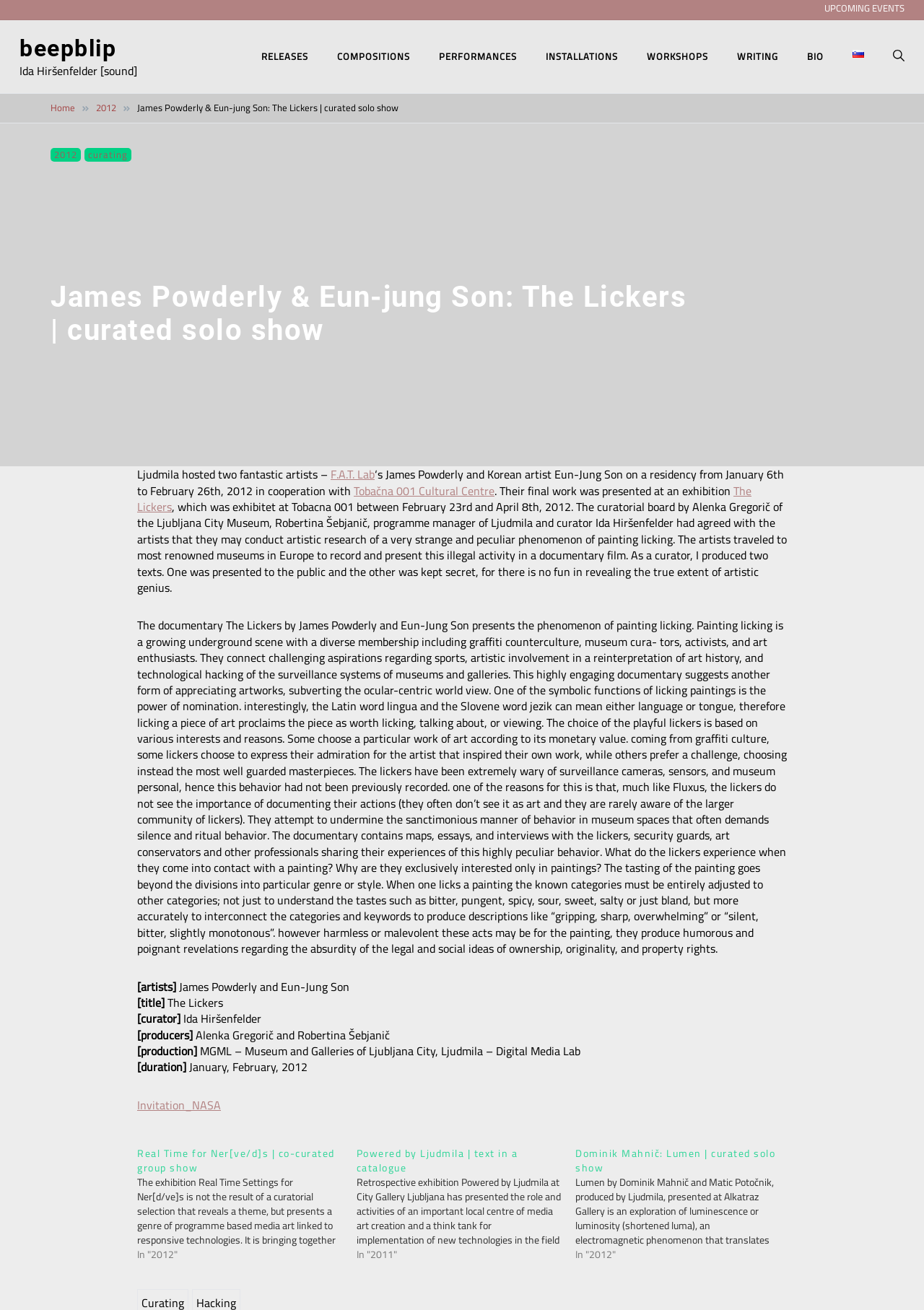Locate the bounding box coordinates of the element I should click to achieve the following instruction: "Filter by Aluminium/tin cans".

None